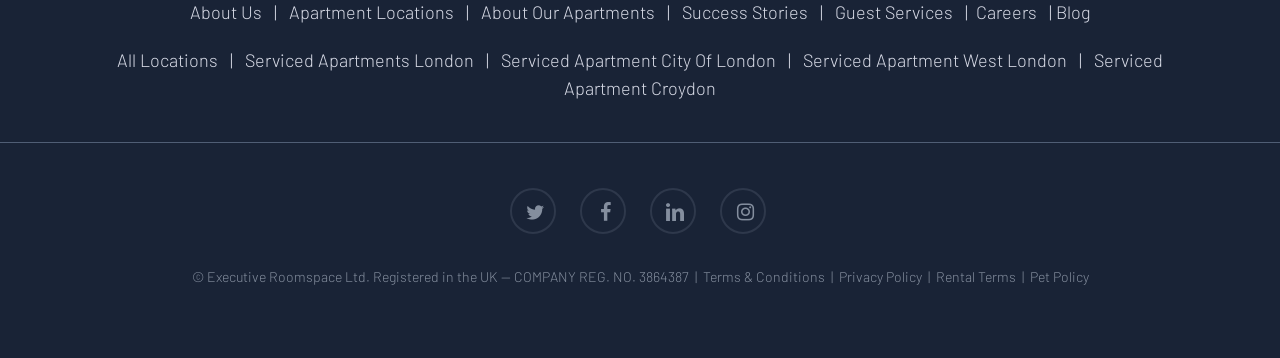Reply to the question with a single word or phrase:
What is the first link on the top navigation bar?

About Us